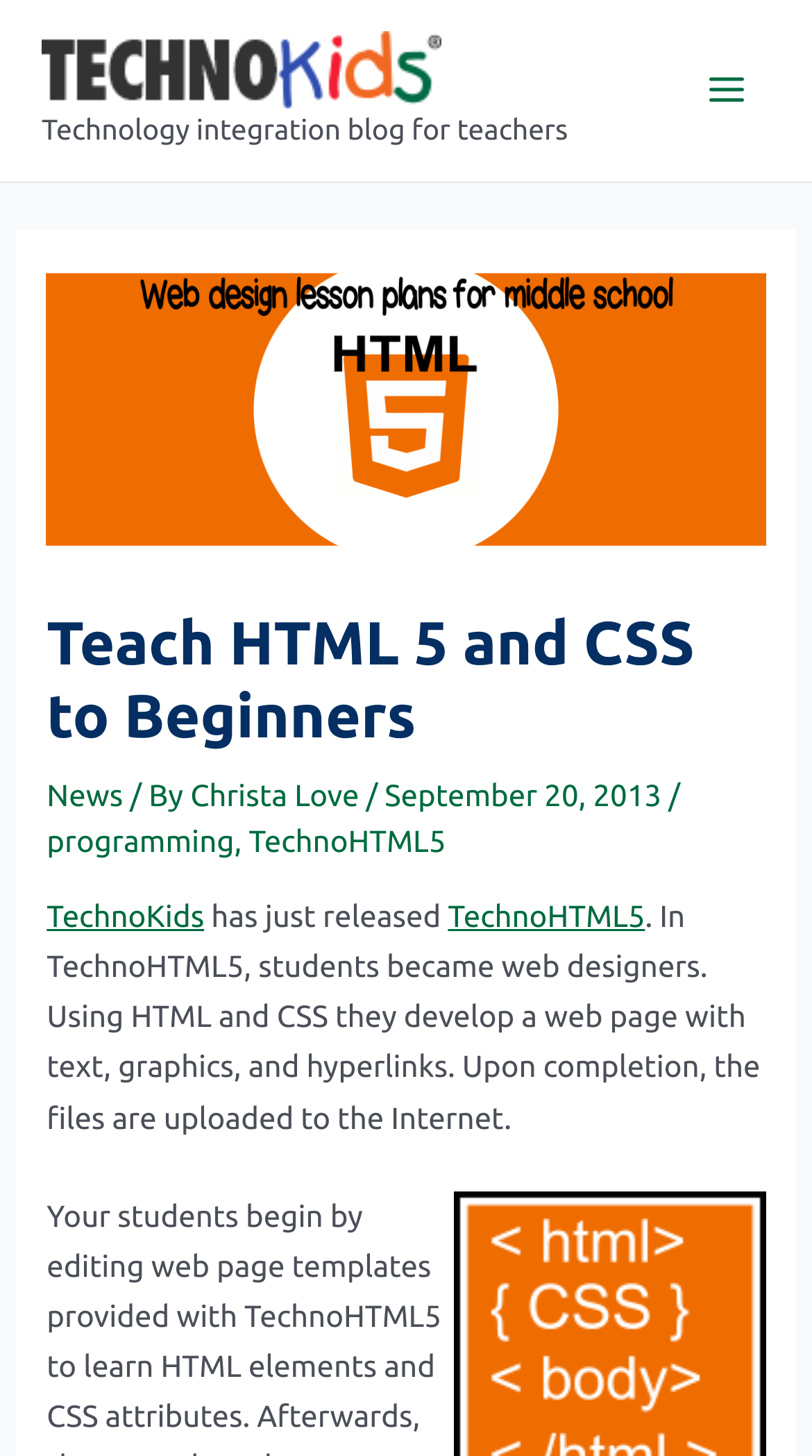Based on the element description: "register", identify the bounding box coordinates for this UI element. The coordinates must be four float numbers between 0 and 1, listed as [left, top, right, bottom].

None